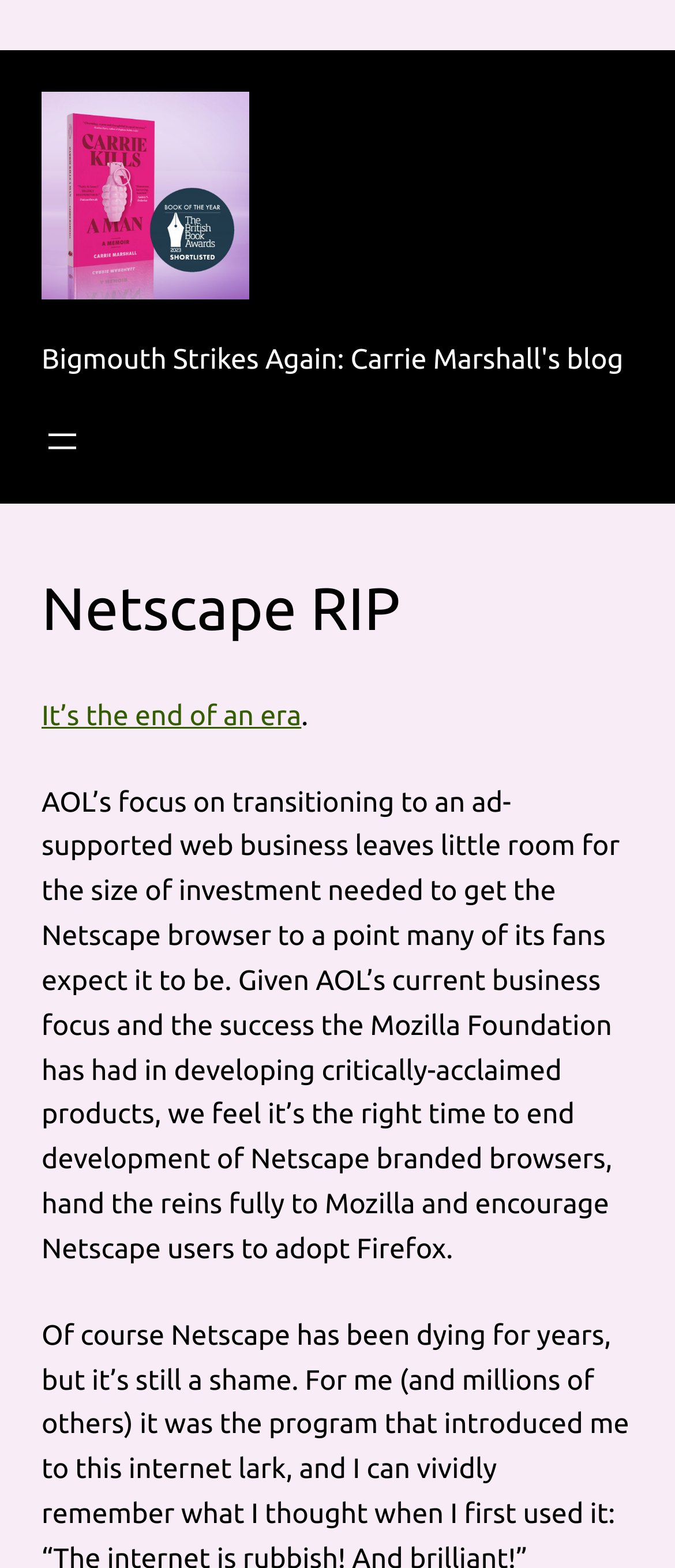What is the author's opinion on AOL's decision?
Could you answer the question with a detailed and thorough explanation?

The tone of the blog post seems to be critical of AOL's decision to end development of Netscape branded browsers, as the author mentions that AOL's focus on transitioning to an ad-supported web business leaves little room for the size of investment needed to get the Netscape browser to a point many of its fans expect it to be.